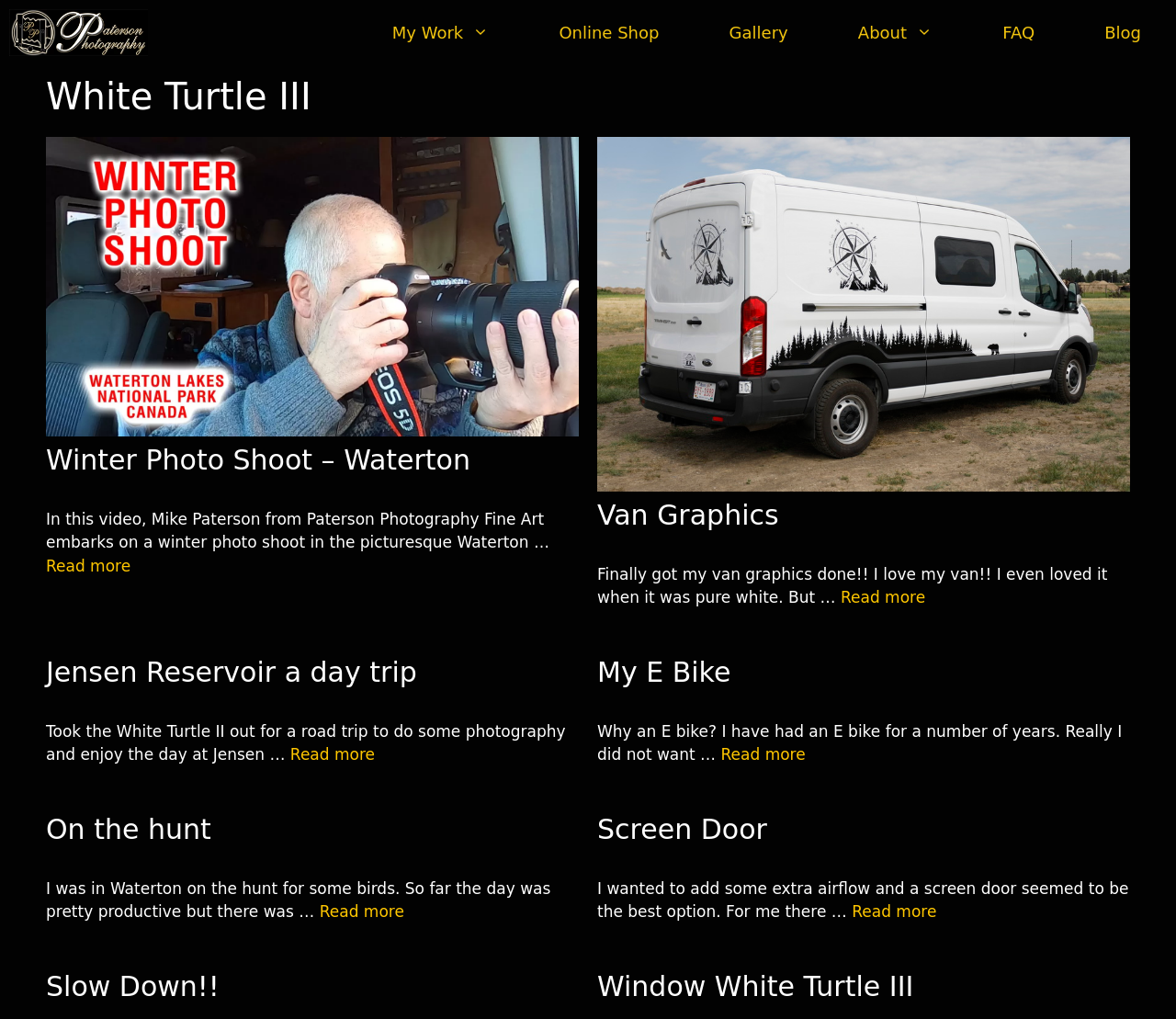Please identify the bounding box coordinates of the clickable area that will allow you to execute the instruction: "Click on 'My Work'".

[0.304, 0.0, 0.445, 0.064]